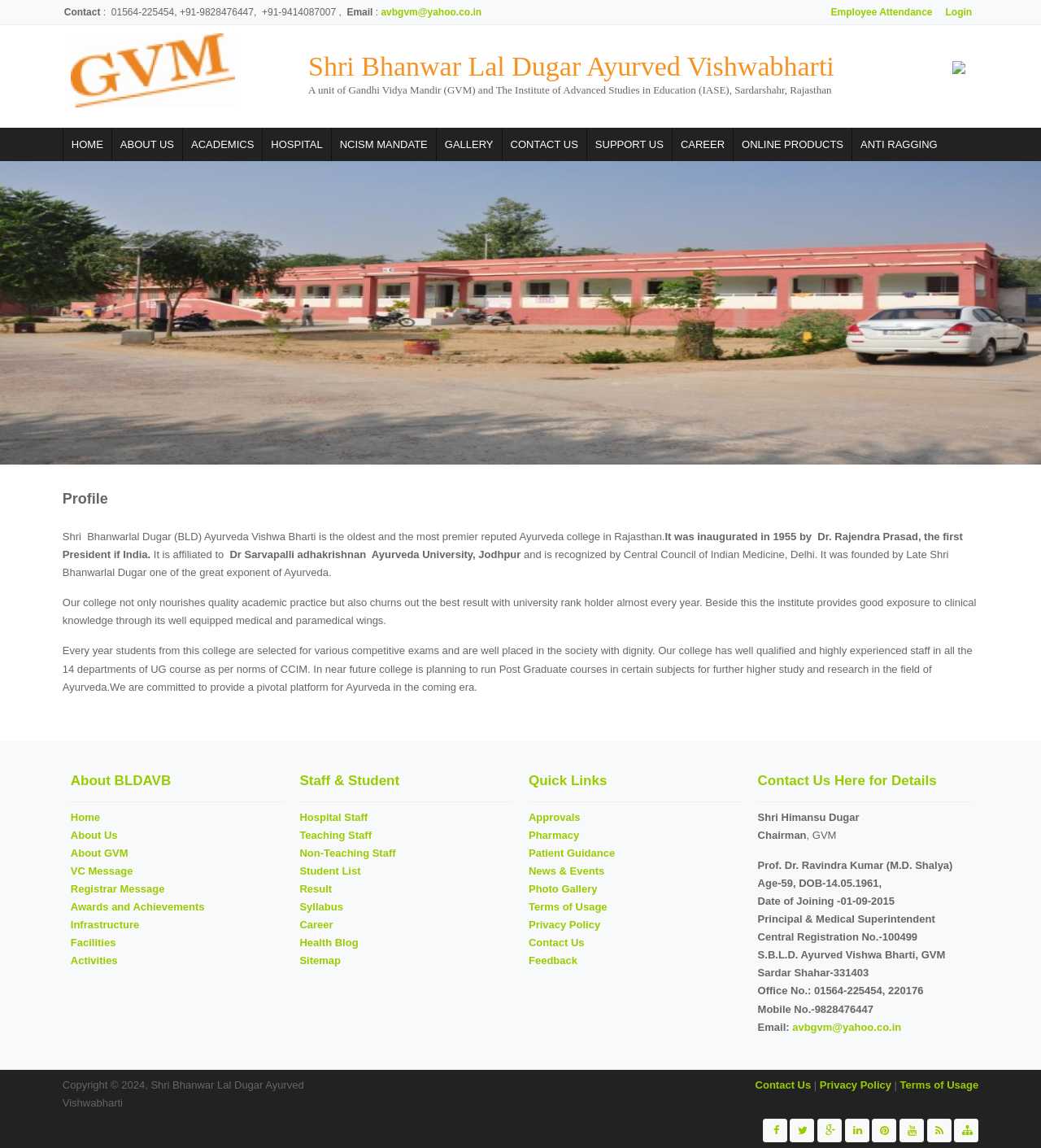Provide the bounding box coordinates of the HTML element this sentence describes: "Terms of Usage". The bounding box coordinates consist of four float numbers between 0 and 1, i.e., [left, top, right, bottom].

[0.508, 0.785, 0.583, 0.795]